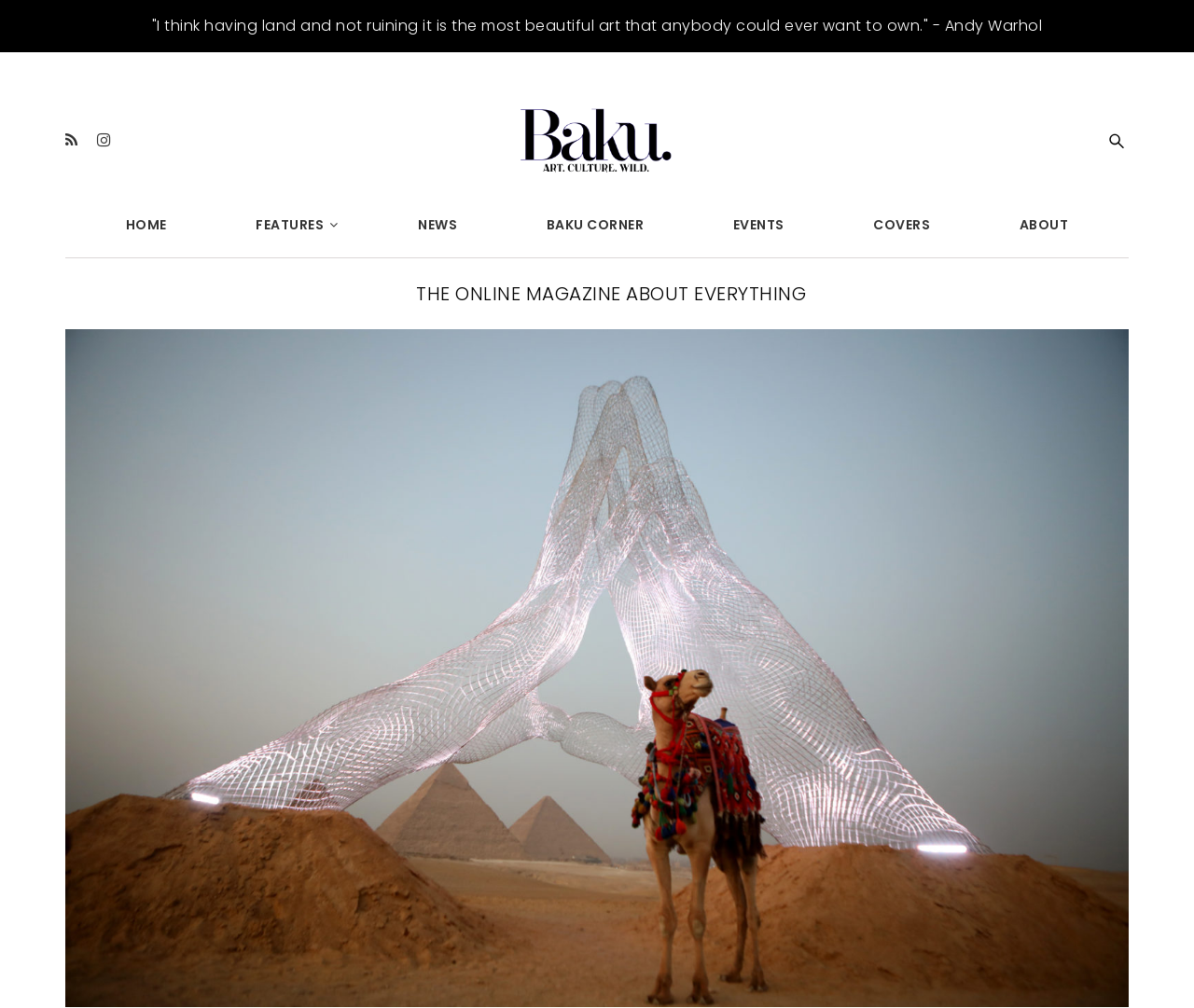What is the main theme of the features section?
Carefully analyze the image and provide a detailed answer to the question.

The main theme of the features section can be inferred from the links provided under the 'FEATURES' heading, which include 'Art & Culture', 'Conservation', and 'Everything Else', suggesting that the features section is focused on art, culture, and related topics.